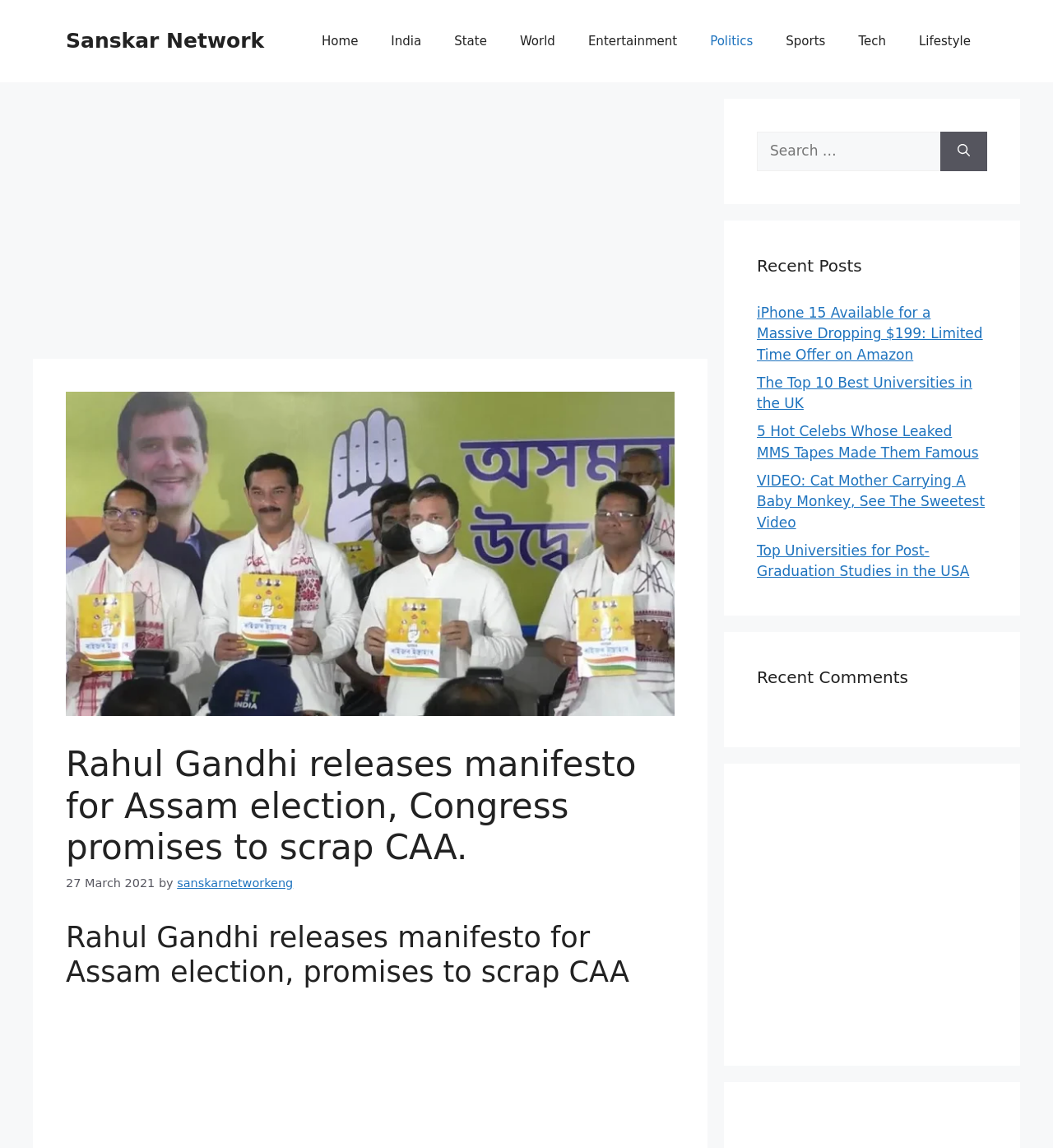Locate the bounding box coordinates of the clickable area to execute the instruction: "Click on the Search button". Provide the coordinates as four float numbers between 0 and 1, represented as [left, top, right, bottom].

[0.893, 0.115, 0.938, 0.149]